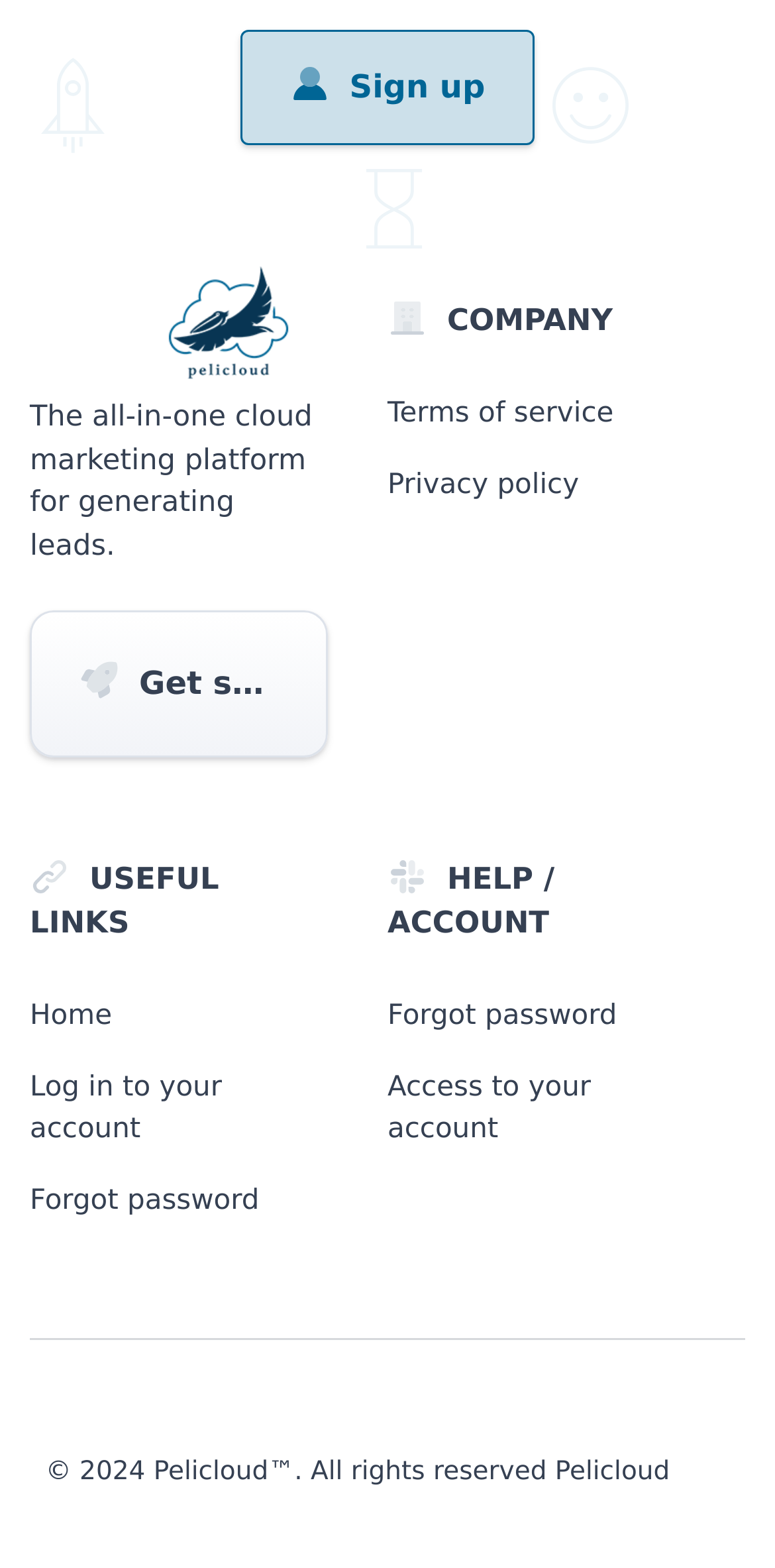Please identify the bounding box coordinates of the clickable region that I should interact with to perform the following instruction: "Log in to your account". The coordinates should be expressed as four float numbers between 0 and 1, i.e., [left, top, right, bottom].

[0.038, 0.68, 0.423, 0.734]